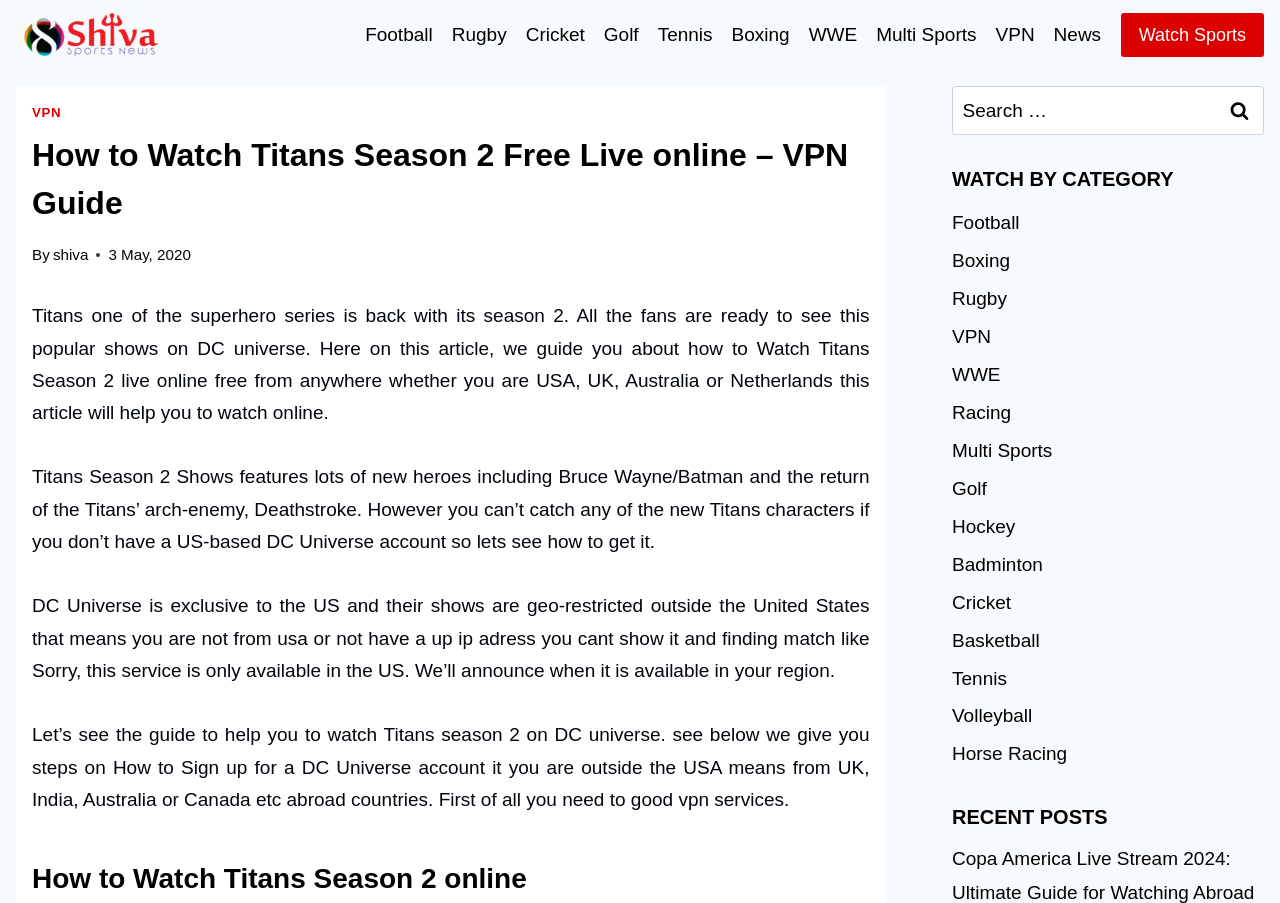Specify the bounding box coordinates of the element's area that should be clicked to execute the given instruction: "Click on the 'Football' link". The coordinates should be four float numbers between 0 and 1, i.e., [left, top, right, bottom].

[0.278, 0.019, 0.345, 0.059]